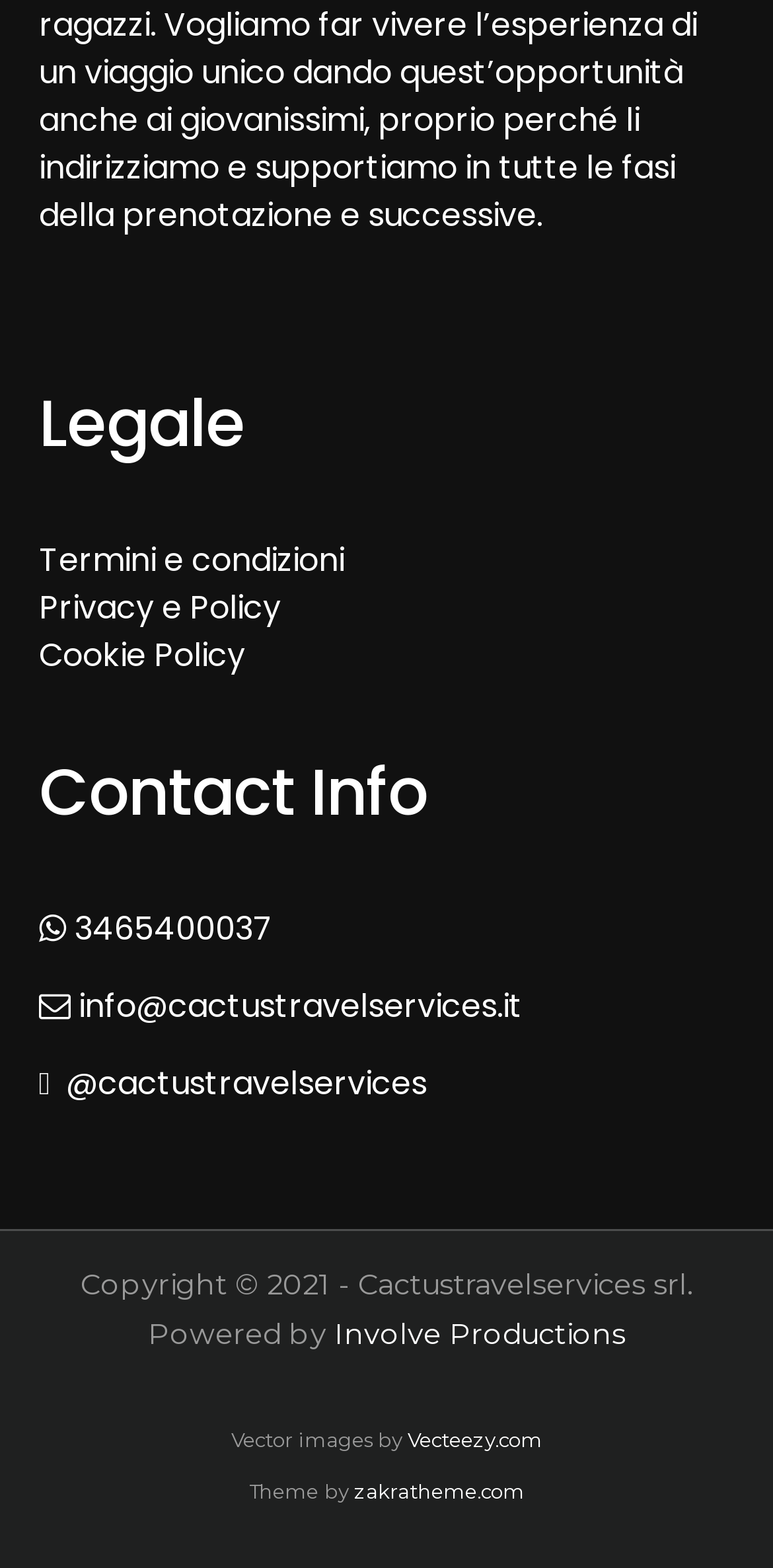Please determine the bounding box coordinates of the element's region to click in order to carry out the following instruction: "View terms and conditions". The coordinates should be four float numbers between 0 and 1, i.e., [left, top, right, bottom].

[0.05, 0.343, 0.445, 0.372]